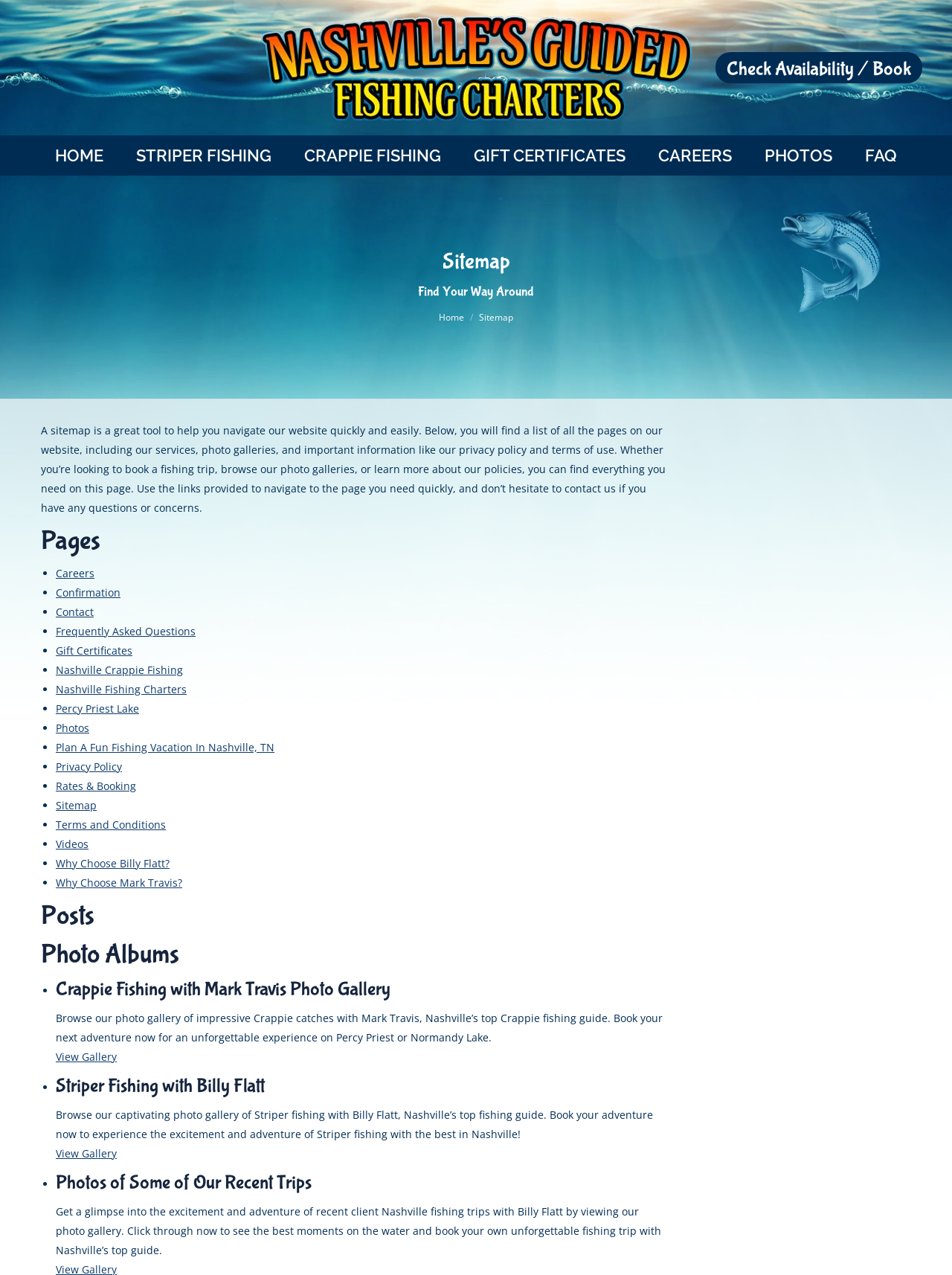Please determine the bounding box coordinates of the clickable area required to carry out the following instruction: "Click the Learn More link". The coordinates must be four float numbers between 0 and 1, represented as [left, top, right, bottom].

None